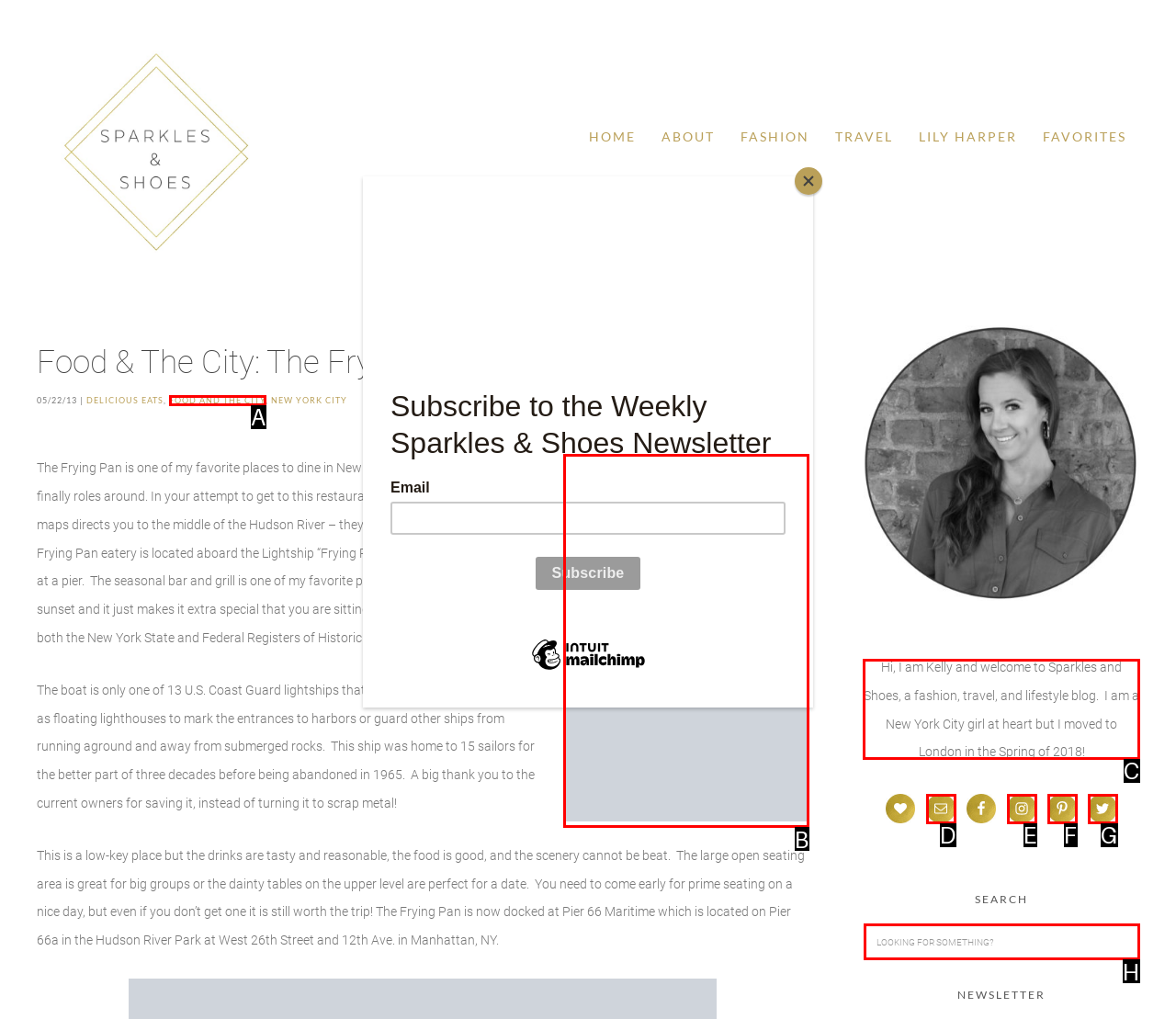Select the HTML element to finish the task: Read more about the author Reply with the letter of the correct option.

C